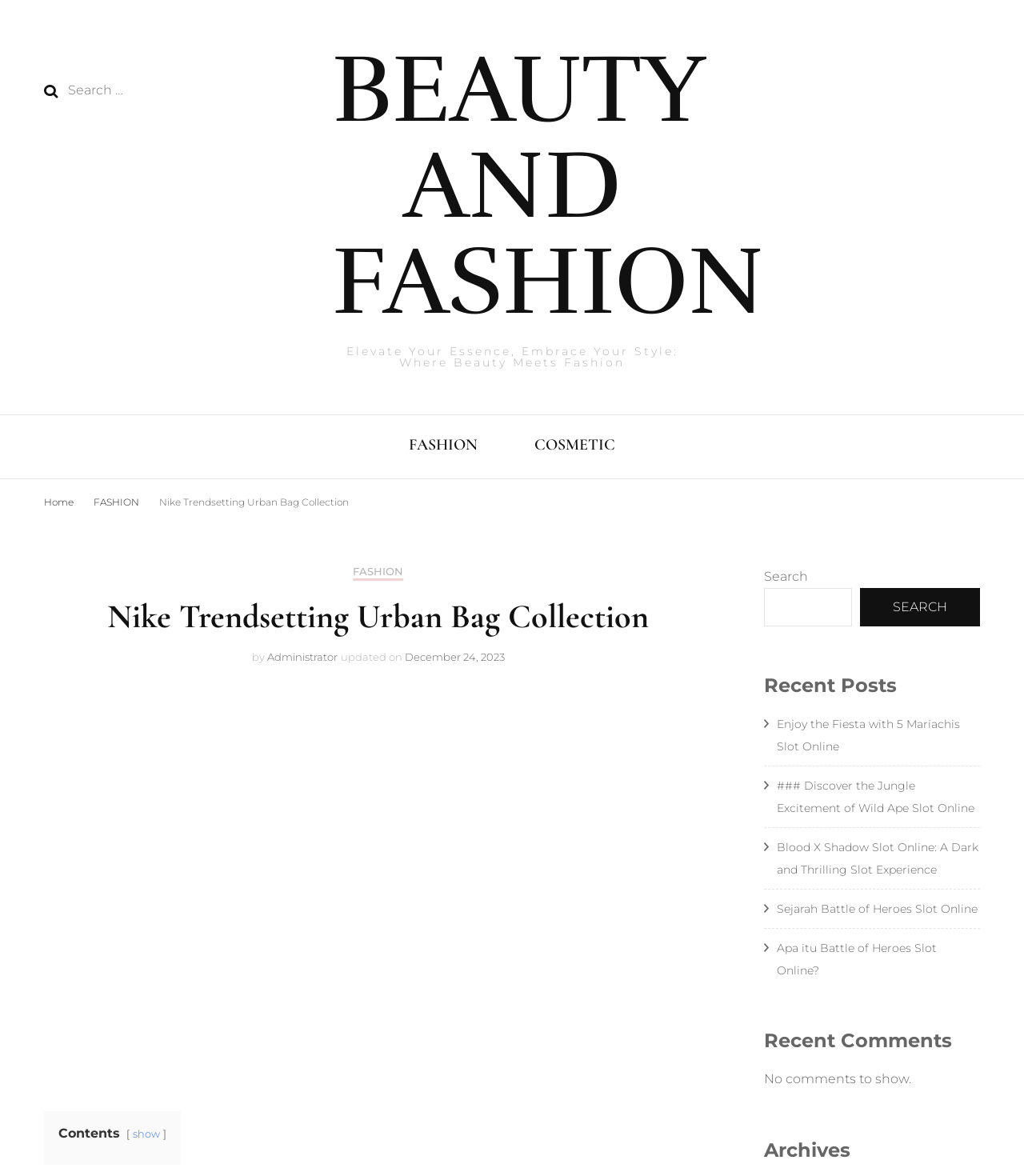Locate the bounding box coordinates of the clickable area to execute the instruction: "Search for posts". Provide the coordinates as four float numbers between 0 and 1, represented as [left, top, right, bottom].

[0.746, 0.5, 0.832, 0.533]